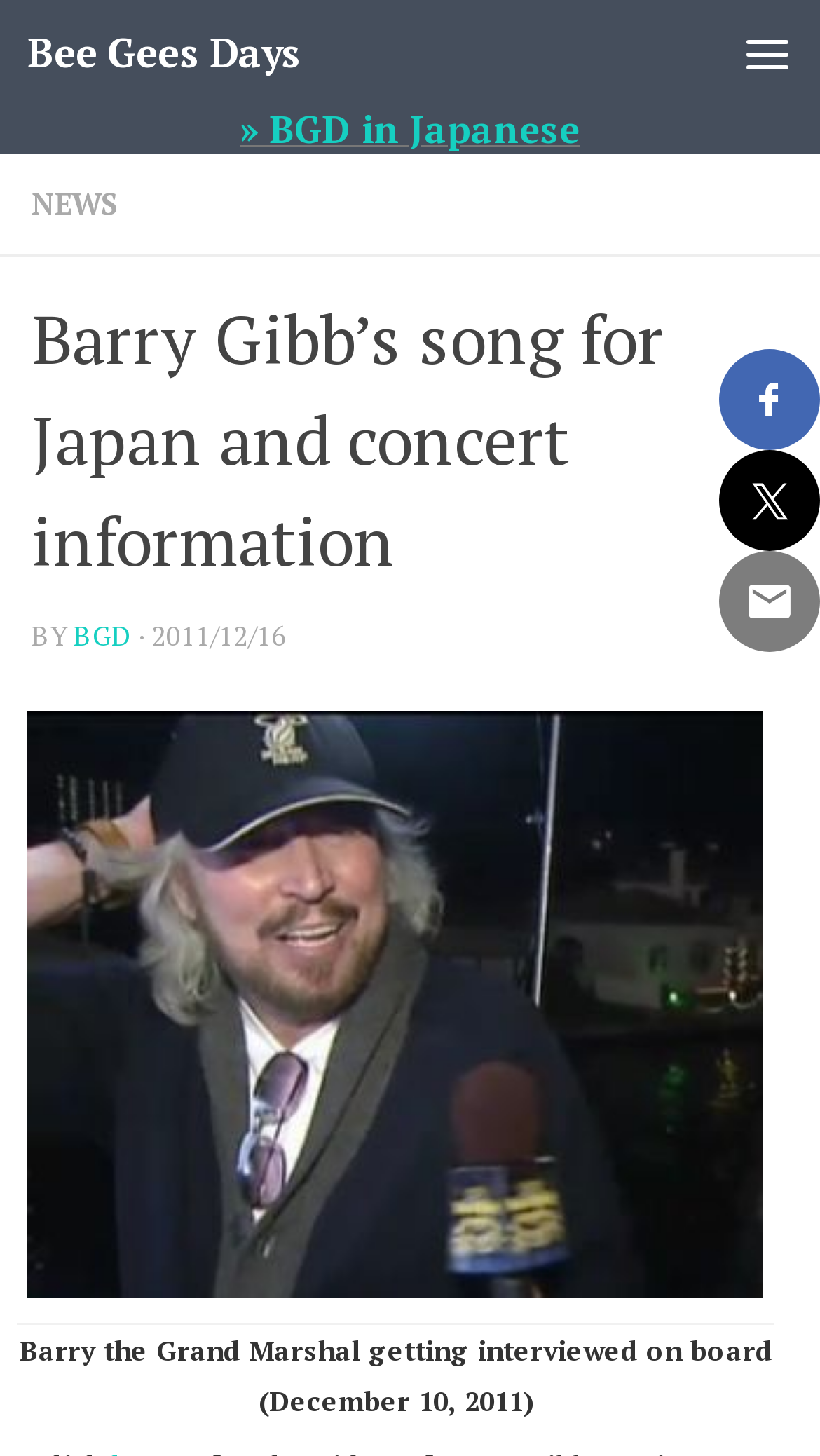Please find the bounding box for the UI component described as follows: "Skip to content".

[0.01, 0.006, 0.426, 0.079]